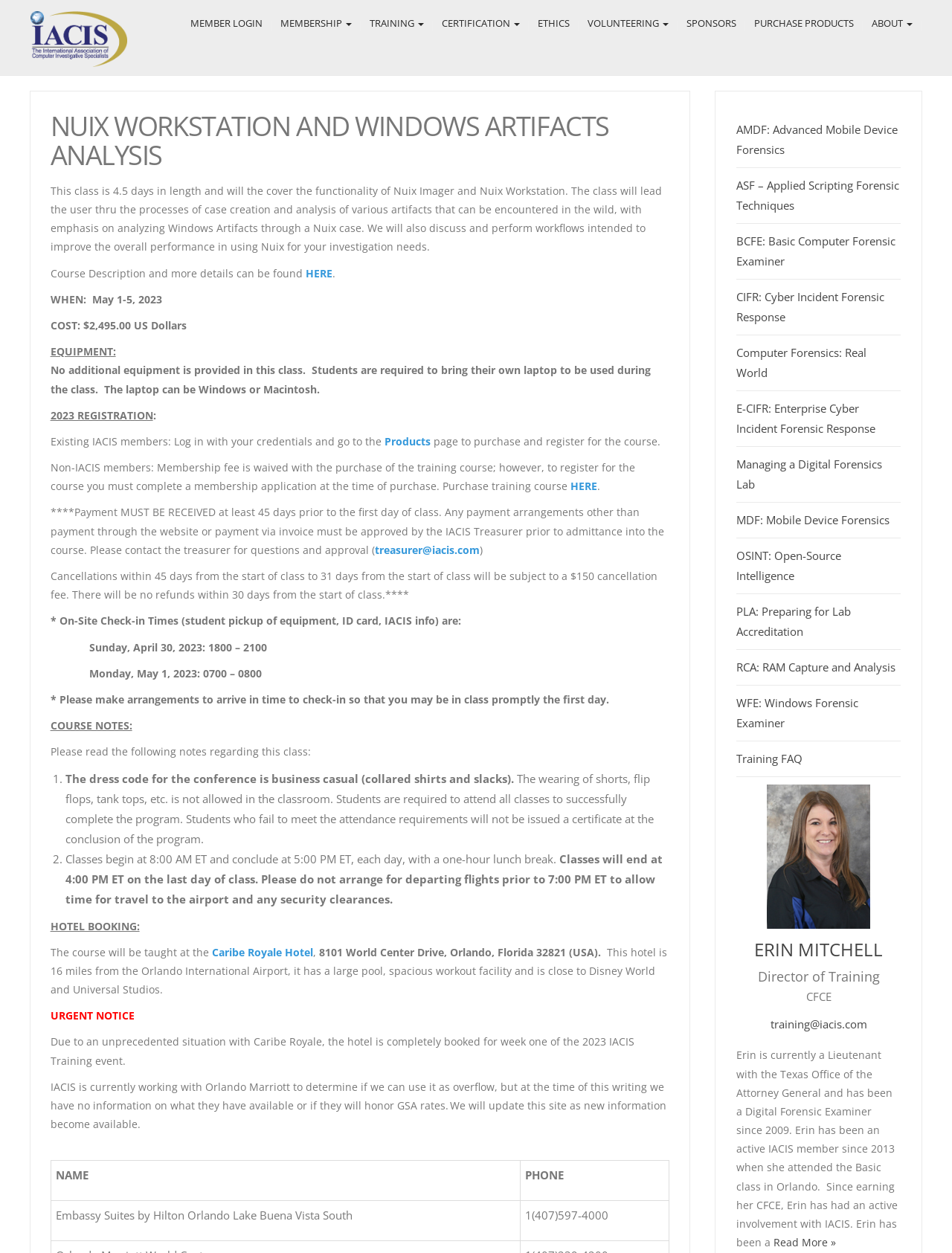Please identify the bounding box coordinates of the element that needs to be clicked to execute the following command: "Click HERE to purchase and register for the course". Provide the bounding box using four float numbers between 0 and 1, formatted as [left, top, right, bottom].

[0.599, 0.382, 0.627, 0.394]